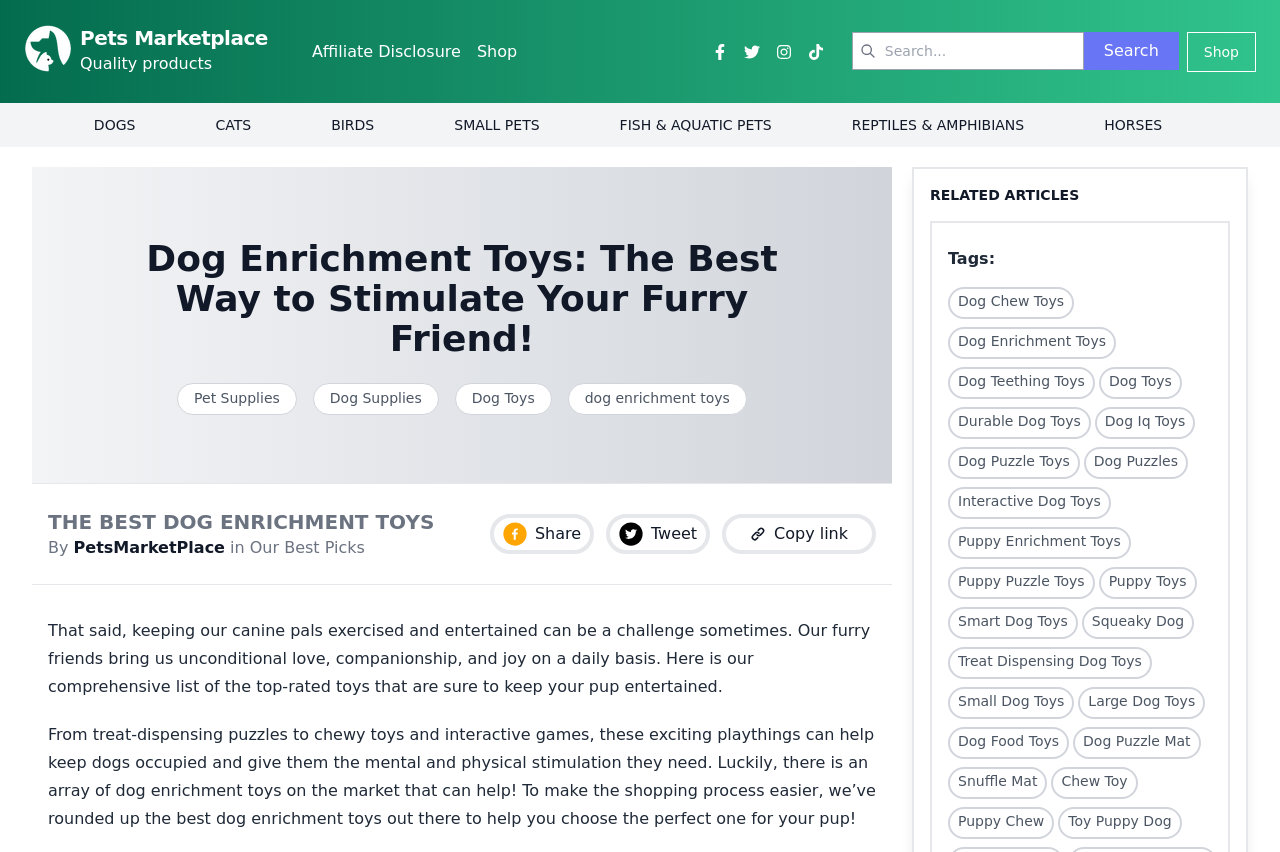Determine the bounding box coordinates in the format (top-left x, top-left y, bottom-right x, bottom-right y). Ensure all values are floating point numbers between 0 and 1. Identify the bounding box of the UI element described by: dog chew toys

[0.741, 0.337, 0.839, 0.374]